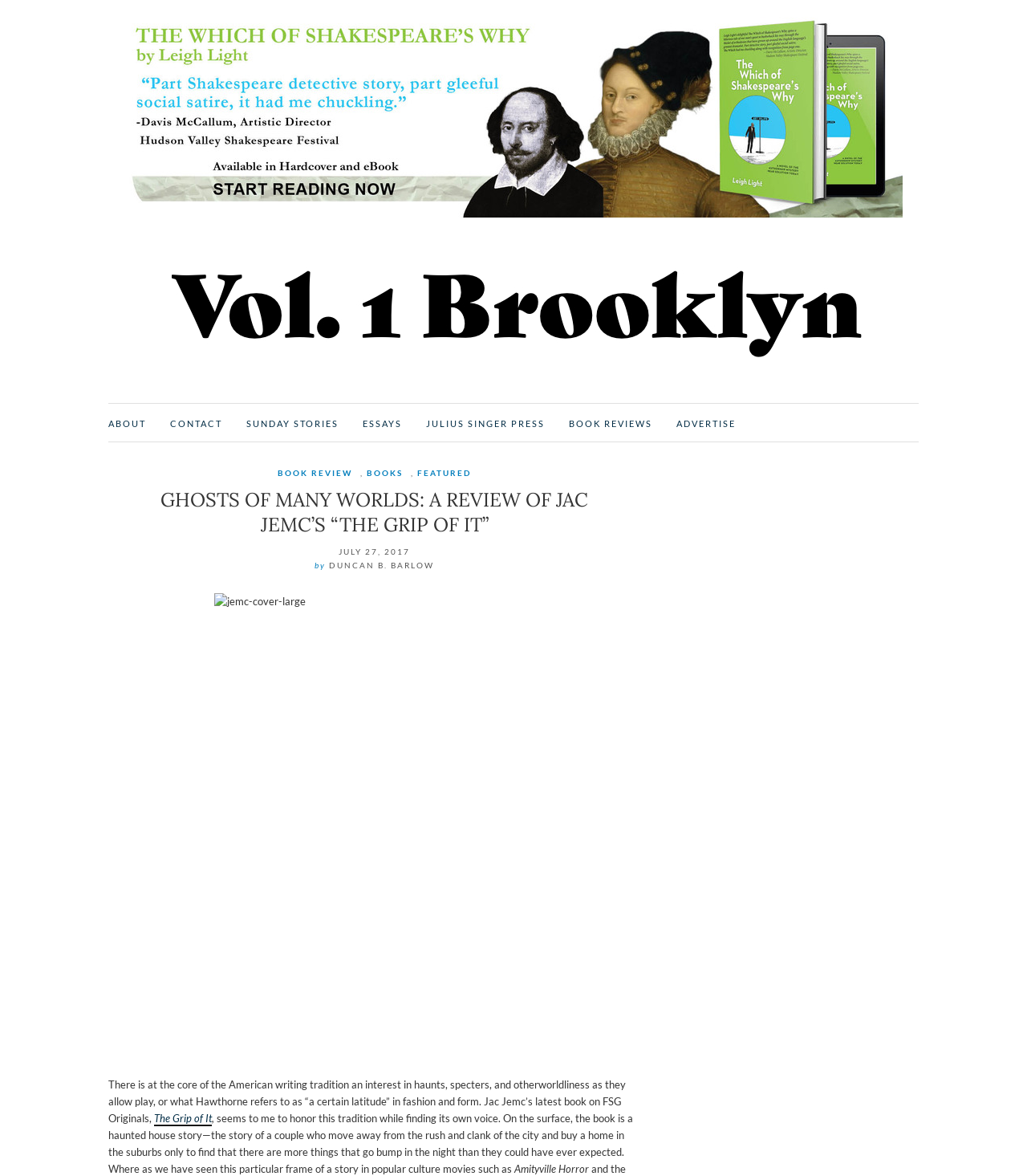Please identify the bounding box coordinates of the clickable area that will fulfill the following instruction: "View the 'ESSAYS' page". The coordinates should be in the format of four float numbers between 0 and 1, i.e., [left, top, right, bottom].

[0.353, 0.354, 0.391, 0.367]